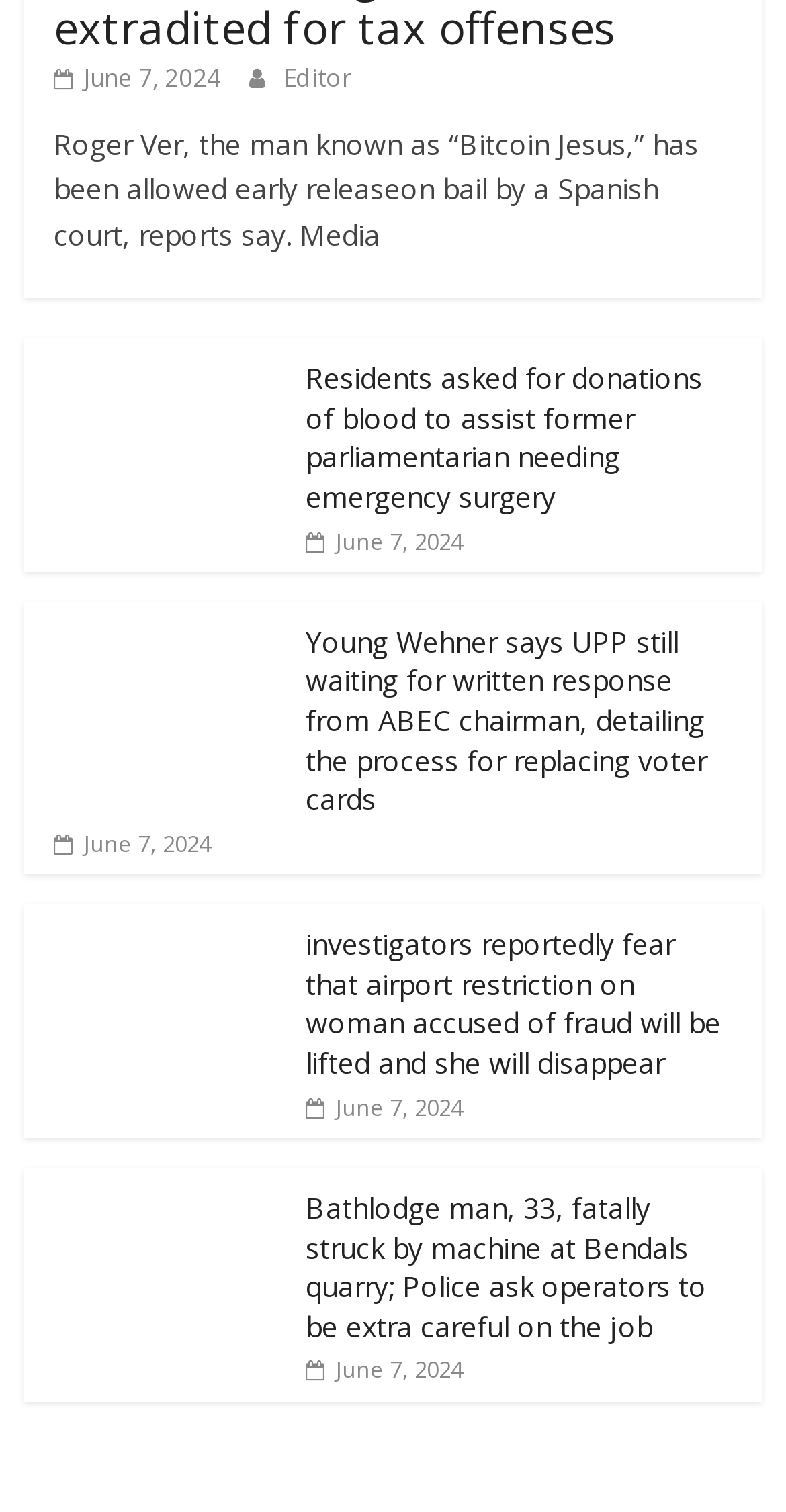Determine the bounding box coordinates of the UI element described by: "June 7, 2024June 7, 2024".

[0.389, 0.347, 0.589, 0.367]